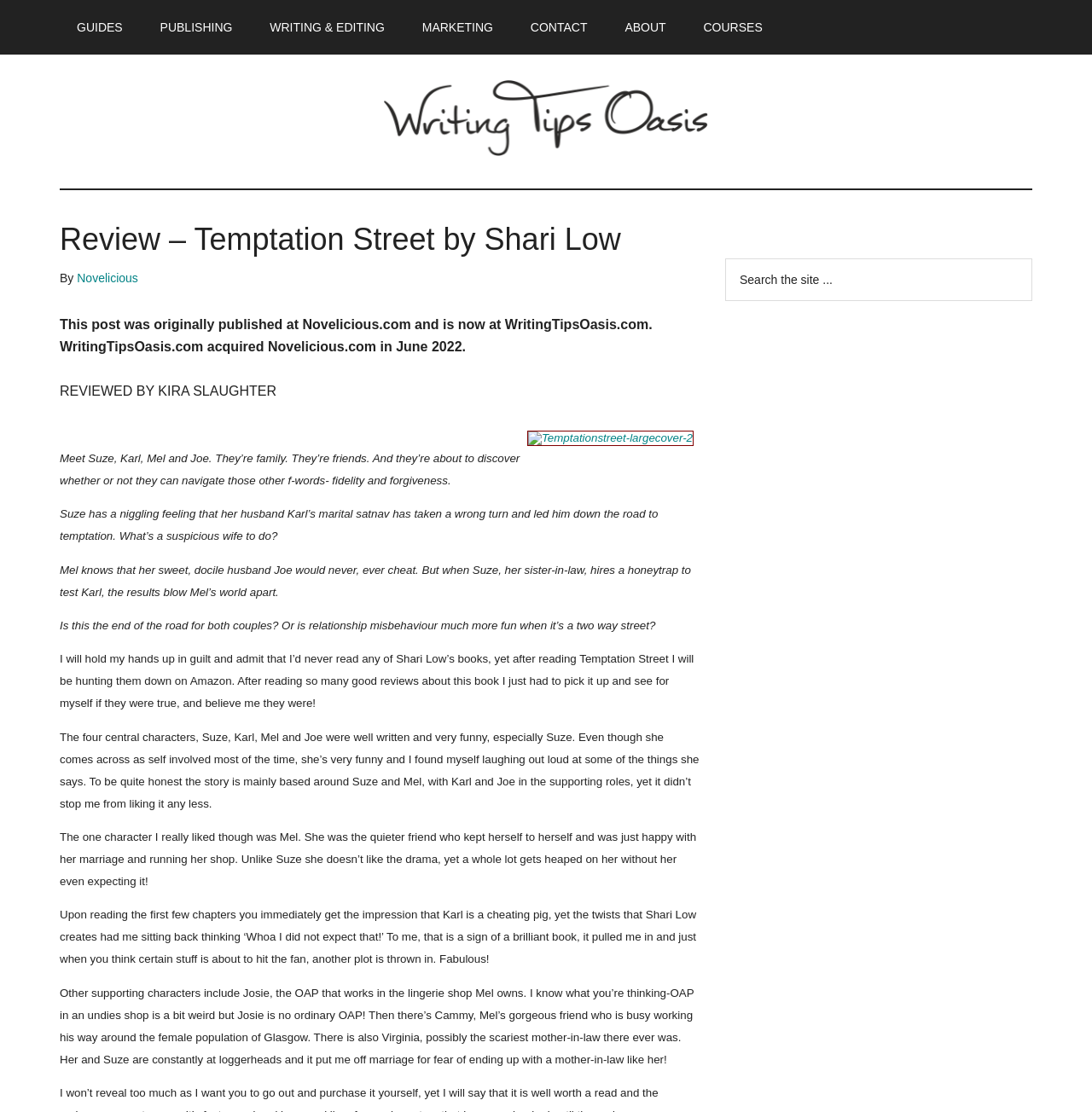Reply to the question with a single word or phrase:
Who reviewed the book 'Temptation Street'?

Kira Slaughter